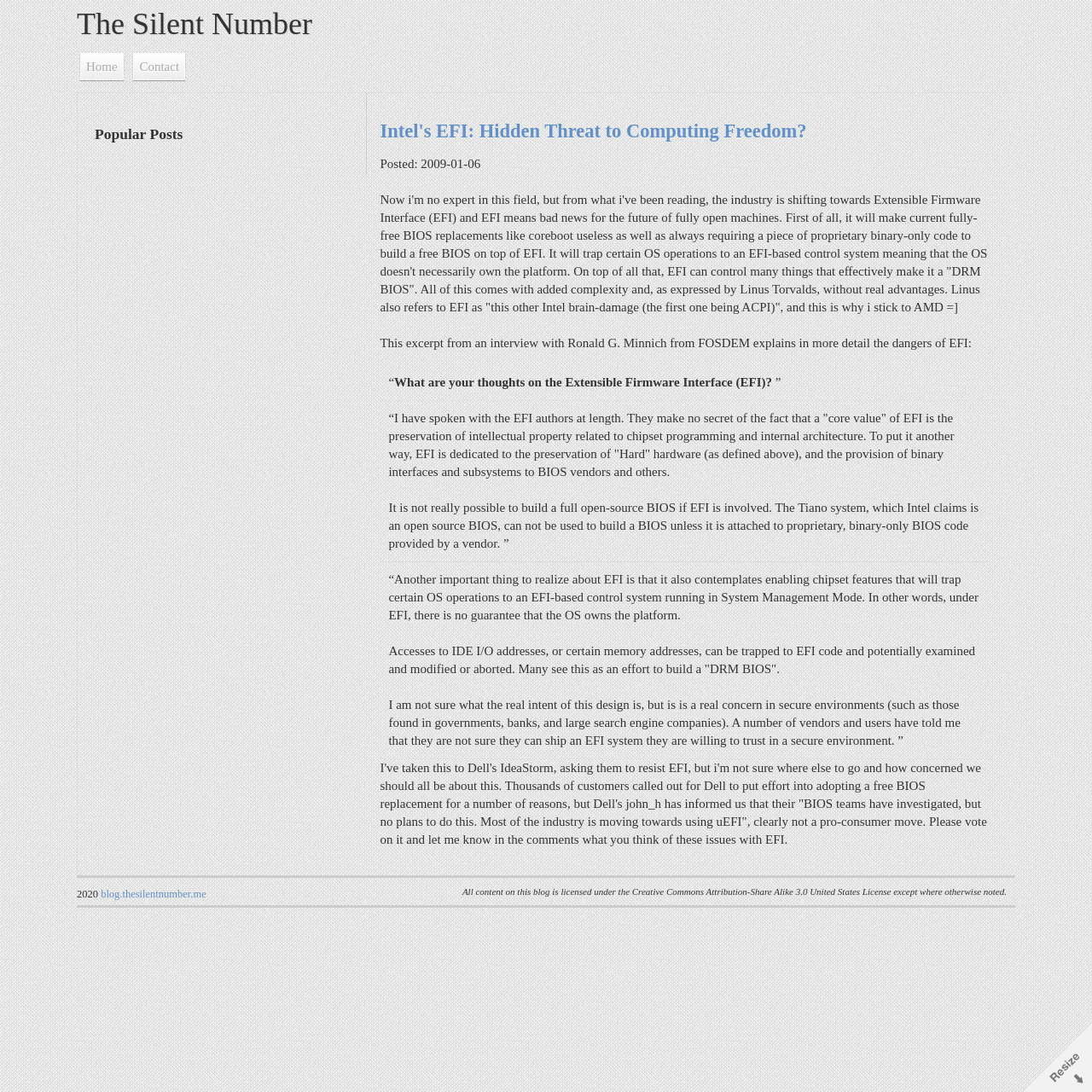Please reply with a single word or brief phrase to the question: 
What is the topic of the article?

Intel's EFI